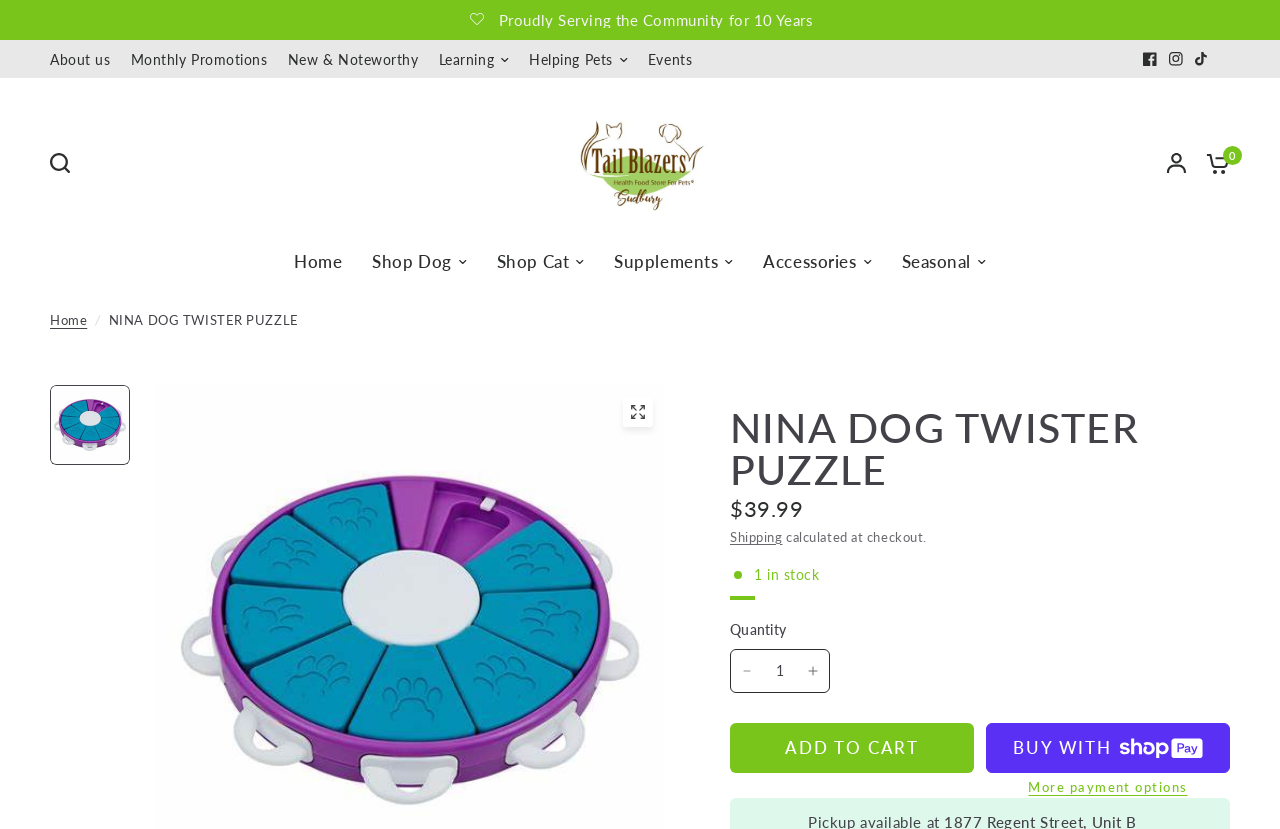Identify the bounding box coordinates for the UI element described as: "Buy now with ShopPayBuy with". The coordinates should be provided as four floats between 0 and 1: [left, top, right, bottom].

[0.77, 0.873, 0.961, 0.933]